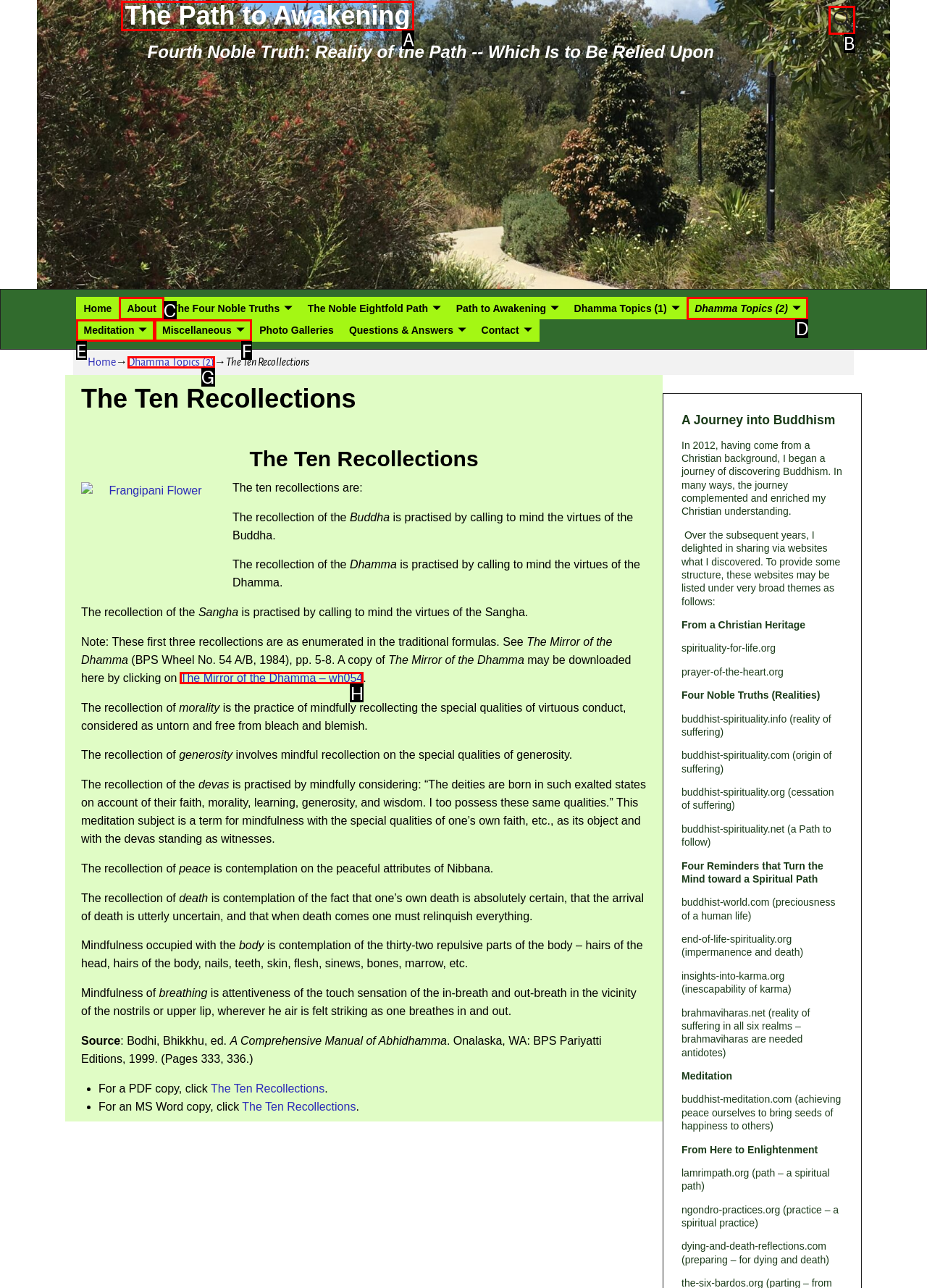Identify the HTML element that should be clicked to accomplish the task: click the 'The Mirror of the Dhamma – wh054' link
Provide the option's letter from the given choices.

H